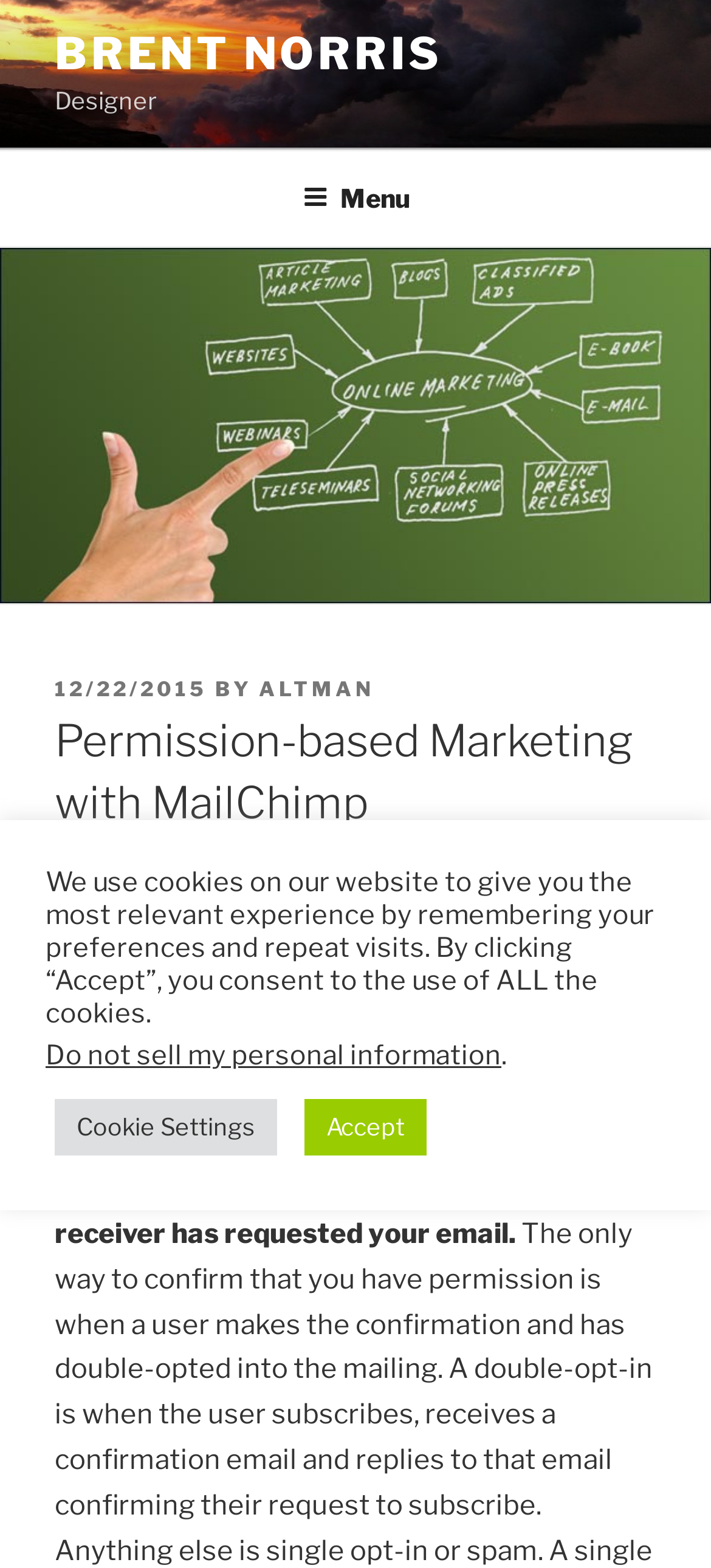Create an elaborate caption for the webpage.

The webpage is about permission-based marketing with MailChimp, written by Brent Norris. At the top left, there is a link to the author's profile, "BRENT NORRIS", next to a static text "Designer". 

Below the author's information, there is a top menu navigation bar that spans the entire width of the page. The menu has a button labeled "Menu" on the right side.

Under the menu, there is a large image that occupies the full width of the page, with a header section on top of it. The header section contains a posted date "12/22/2015", a link to the author "ALTMAN", and a static text "BY" in between. 

Below the header section, there are three headings in sequence. The first heading is the title of the article, "Permission-based Marketing with MailChimp". The second heading asks a question, "Do you really have “permission” to send an email?". The third heading is "Permission-based Email Marketing".

Following the headings, there is a block of static text that explains what permission-based email marketing means, specifically in the context of MailChimp.

At the bottom of the page, there is a cookie policy notification that spans most of the page's width. The notification includes a static text explaining the use of cookies, a link to "Do not sell my personal information", and two buttons, "Cookie Settings" and "Accept", placed side by side.